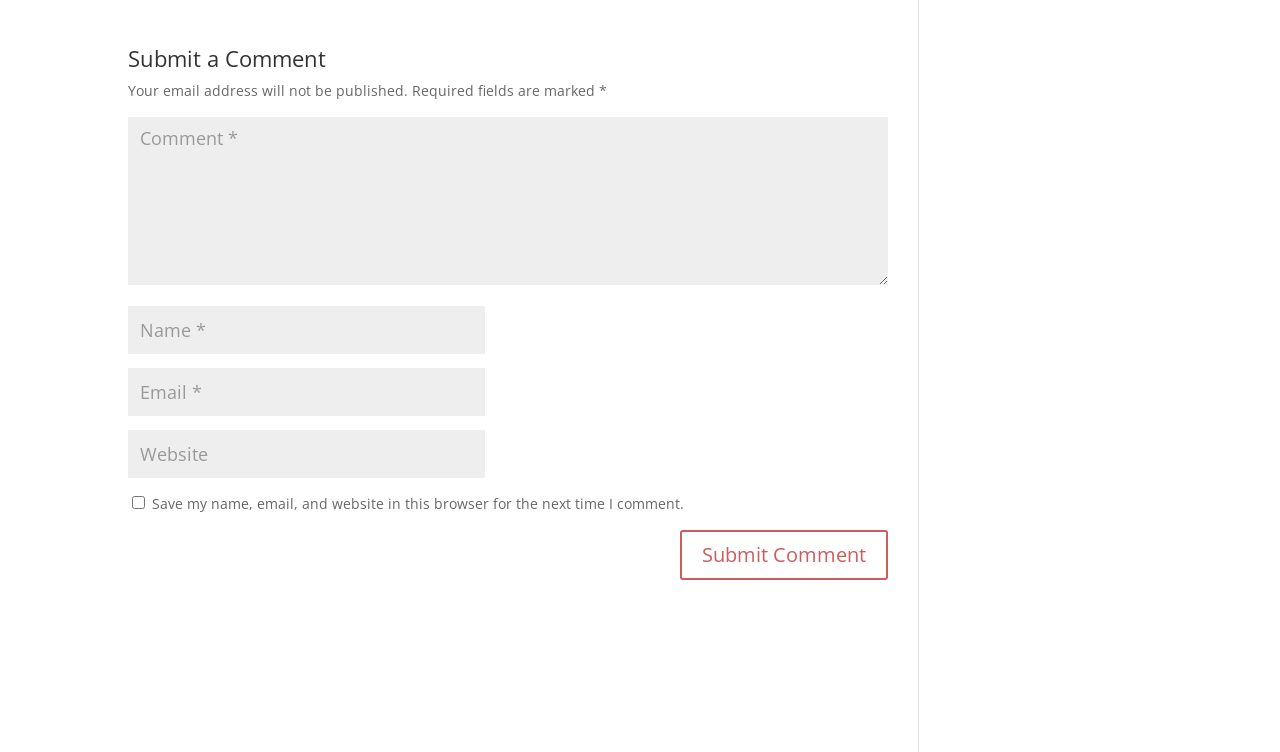What is the default state of the checkbox?
Provide a comprehensive and detailed answer to the question.

The checkbox 'Save my name, email, and website in this browser for the next time I comment.' has a property 'checked: false', indicating that it is unchecked by default.